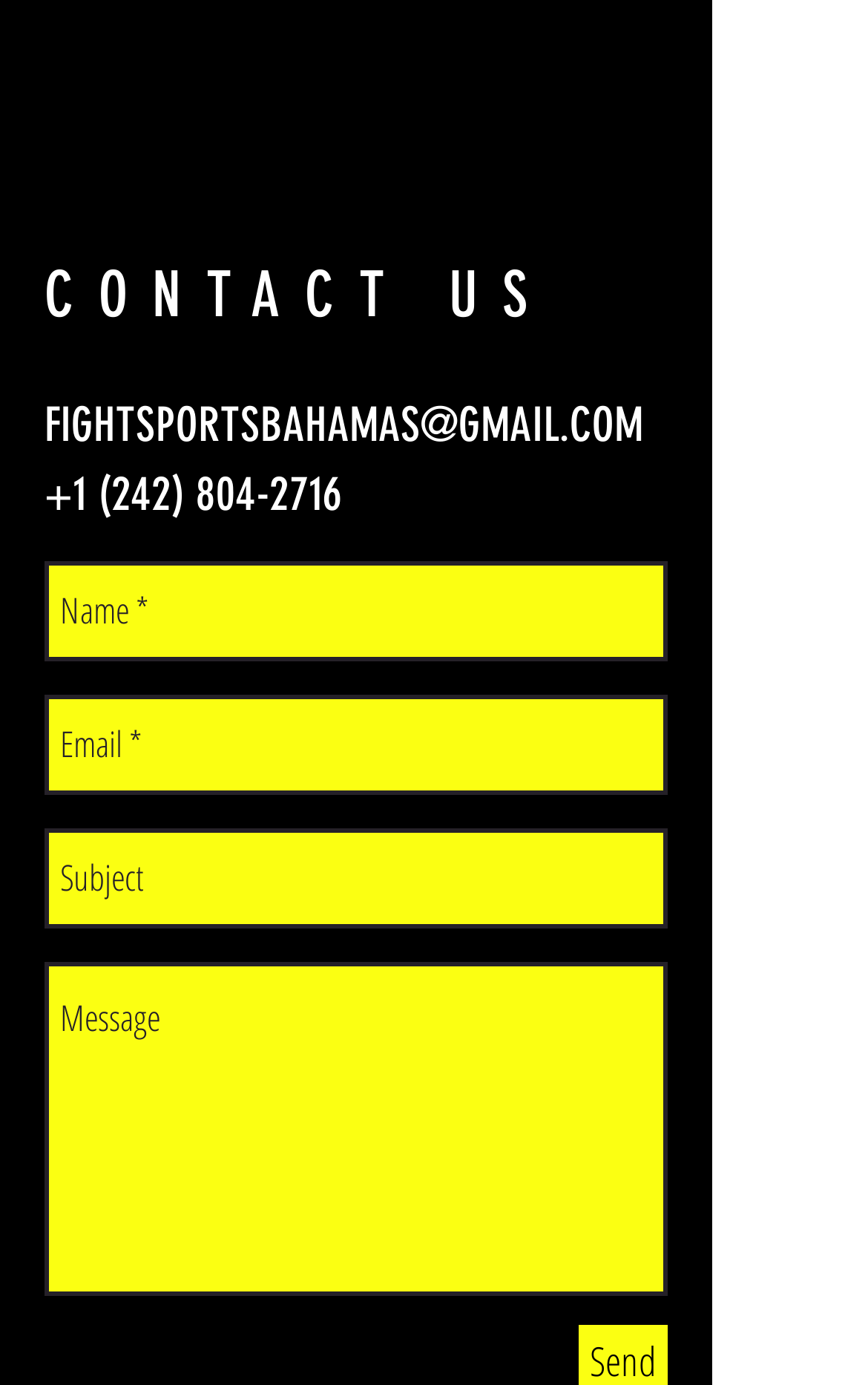How many textboxes are required?
Please utilize the information in the image to give a detailed response to the question.

I counted the number of textboxes with the 'required' attribute set to True, which are the 'Name *' and 'Email *' textboxes. There are two of them.